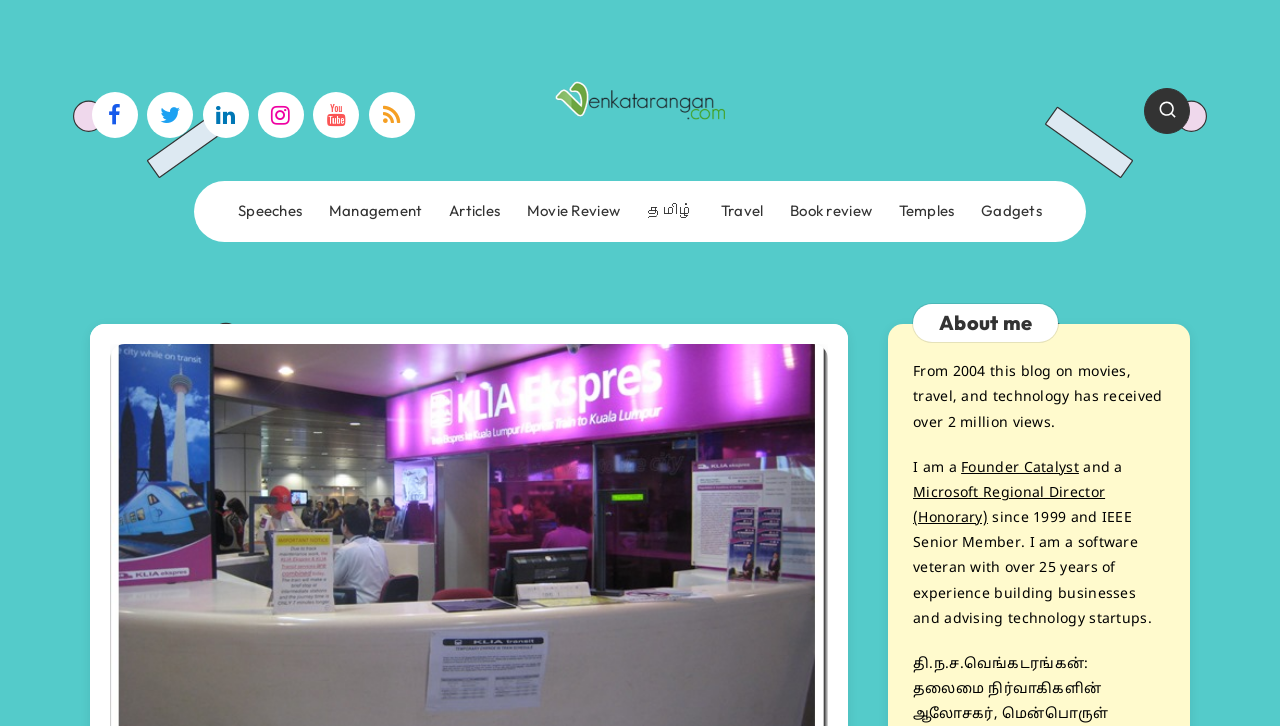What is the blogger's profession?
Answer the question with a thorough and detailed explanation.

I inferred this from the 'About me' section, where it is mentioned that the blogger is a software veteran with over 25 years of experience building businesses and advising technology startups.